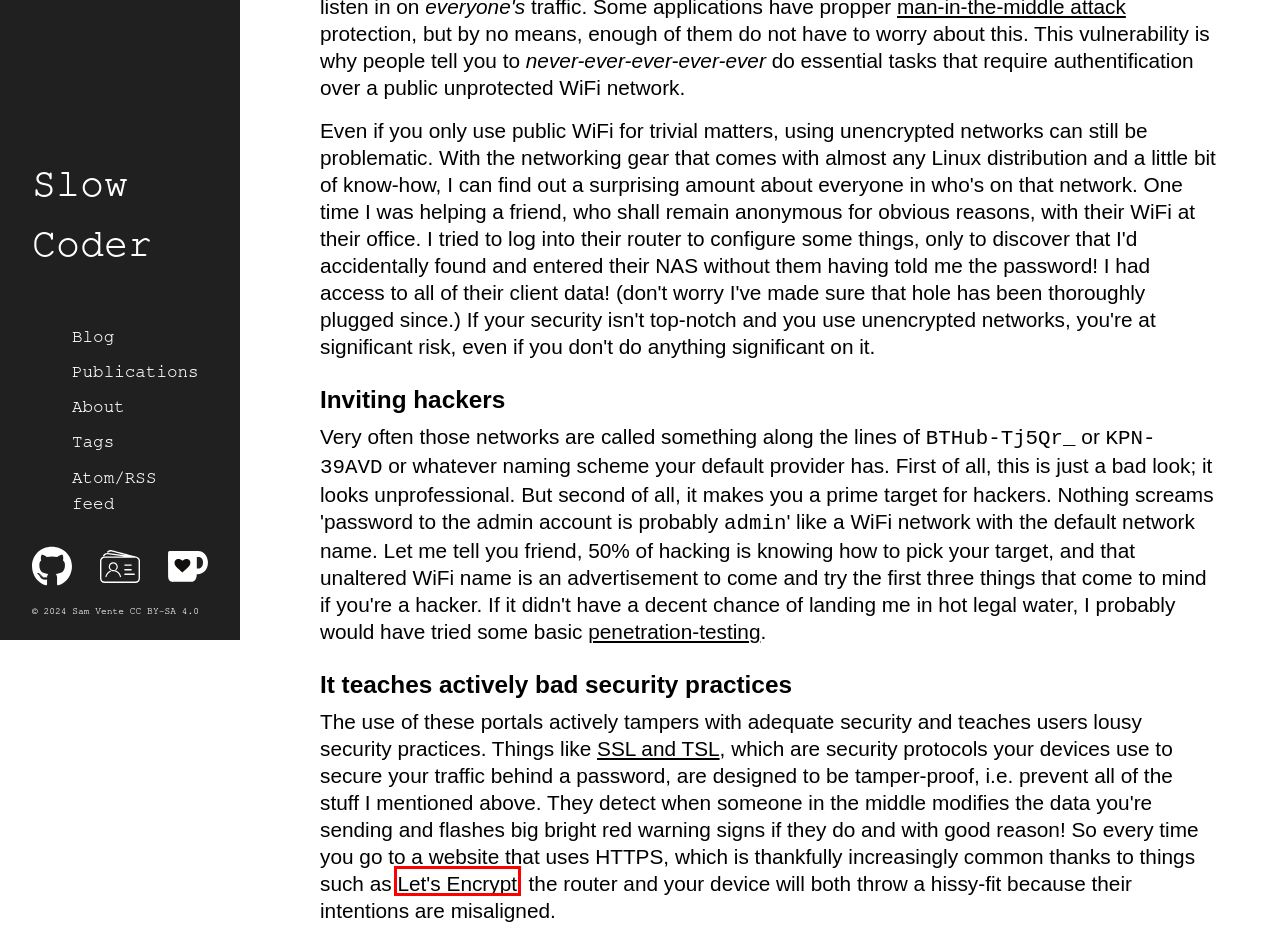You see a screenshot of a webpage with a red bounding box surrounding an element. Pick the webpage description that most accurately represents the new webpage after interacting with the element in the red bounding box. The options are:
A. Sam Vente - Resume
B. Differences between SSL and TLS
C. What is penetration testing? | What is pen testing? | Cloudflare
D. CC BY-SA 4.0 Deed | Attribution-ShareAlike 4.0 International
 | Creative Commons
E. Blog - Slow Coder
F. About - Slow Coder
G. Let's Encrypt
H. Publications - Slow Coder

G